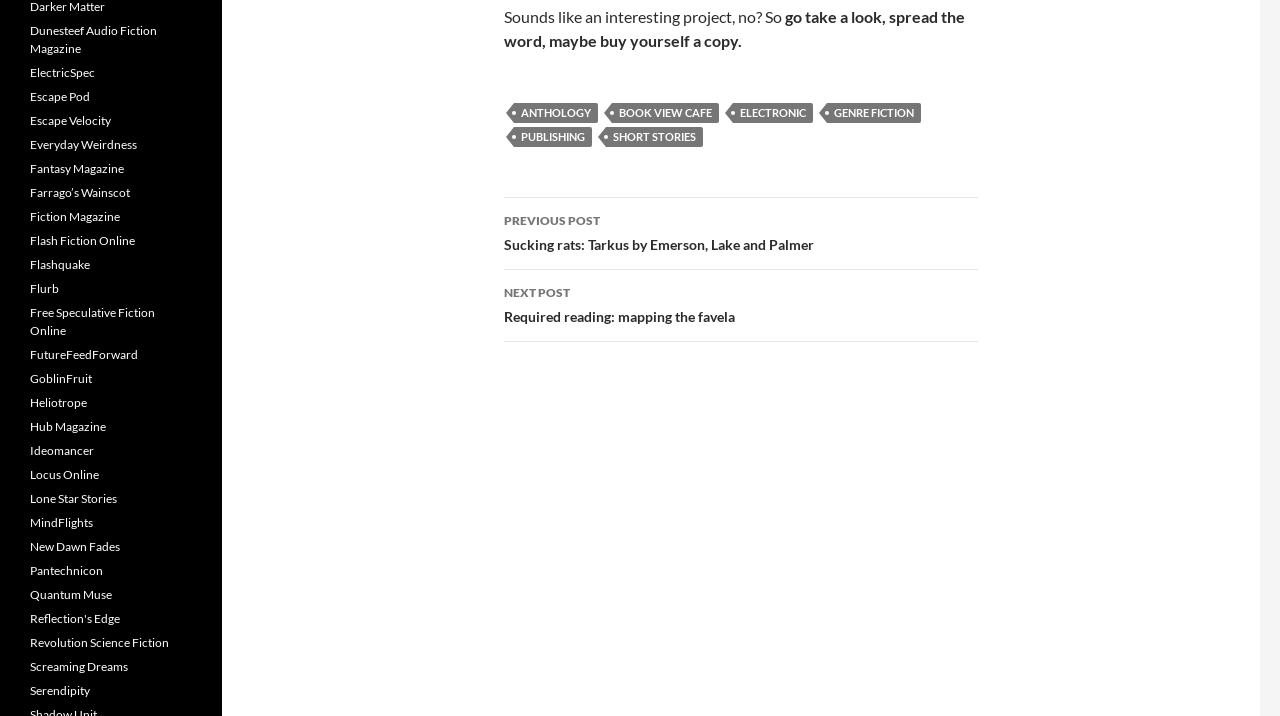How many links are on the left side of the page?
Respond with a short answer, either a single word or a phrase, based on the image.

30